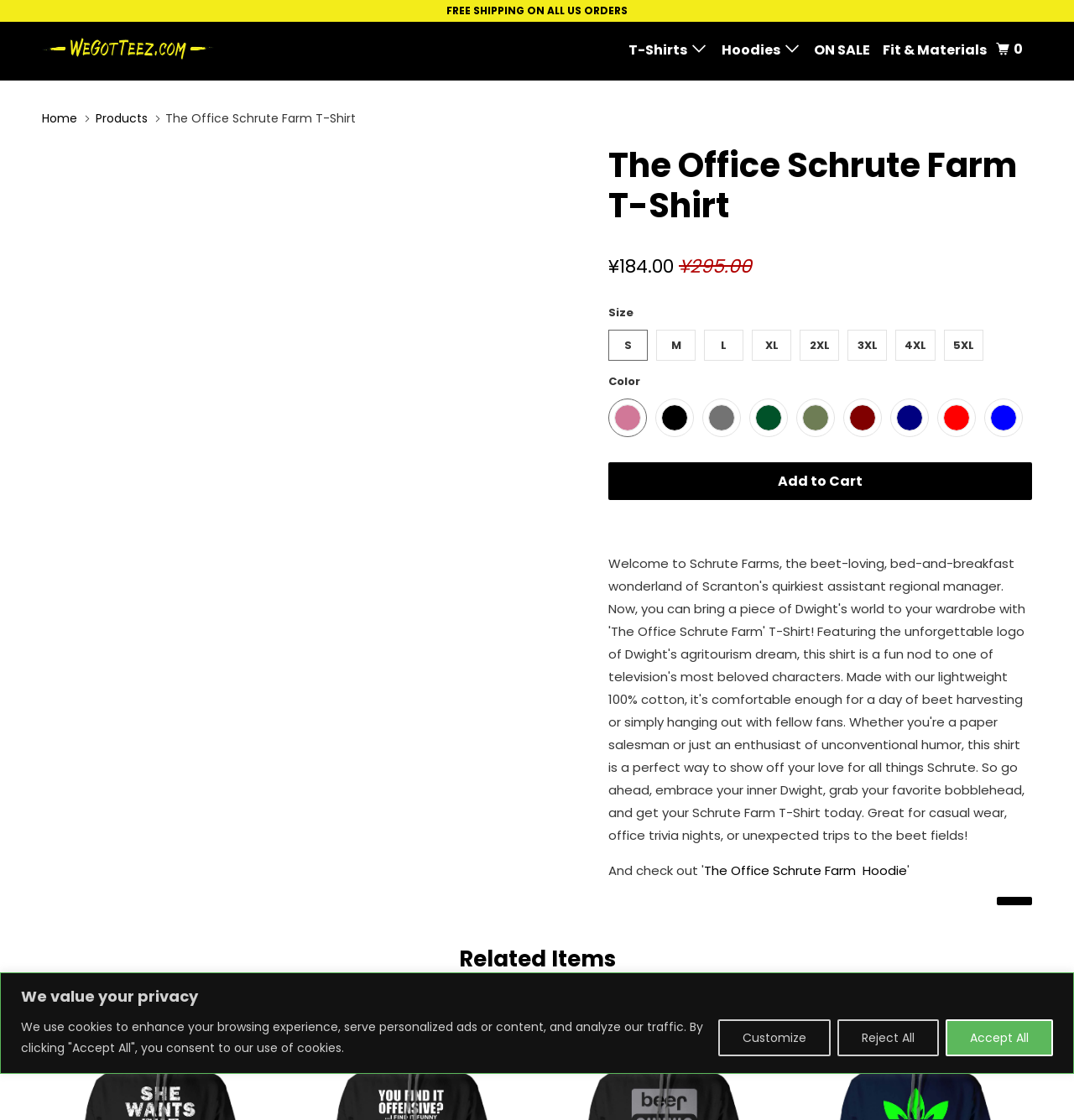Please identify the bounding box coordinates of the element's region that needs to be clicked to fulfill the following instruction: "Share the product". The bounding box coordinates should consist of four float numbers between 0 and 1, i.e., [left, top, right, bottom].

[0.911, 0.806, 0.953, 0.823]